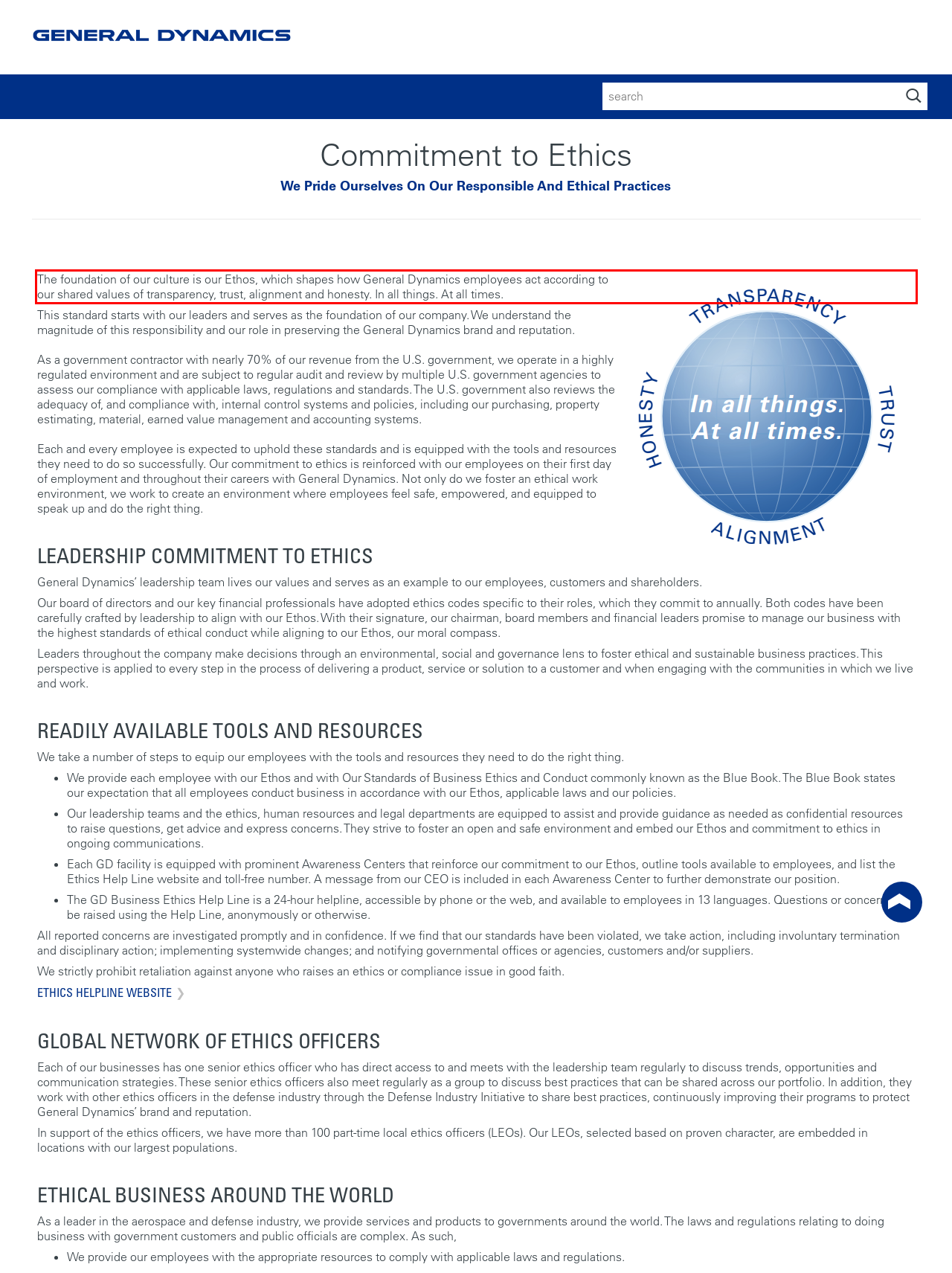Identify the text inside the red bounding box in the provided webpage screenshot and transcribe it.

The foundation of our culture is our Ethos, which shapes how General Dynamics employees act according to our shared values of transparency, trust, alignment and honesty. In all things. At all times.